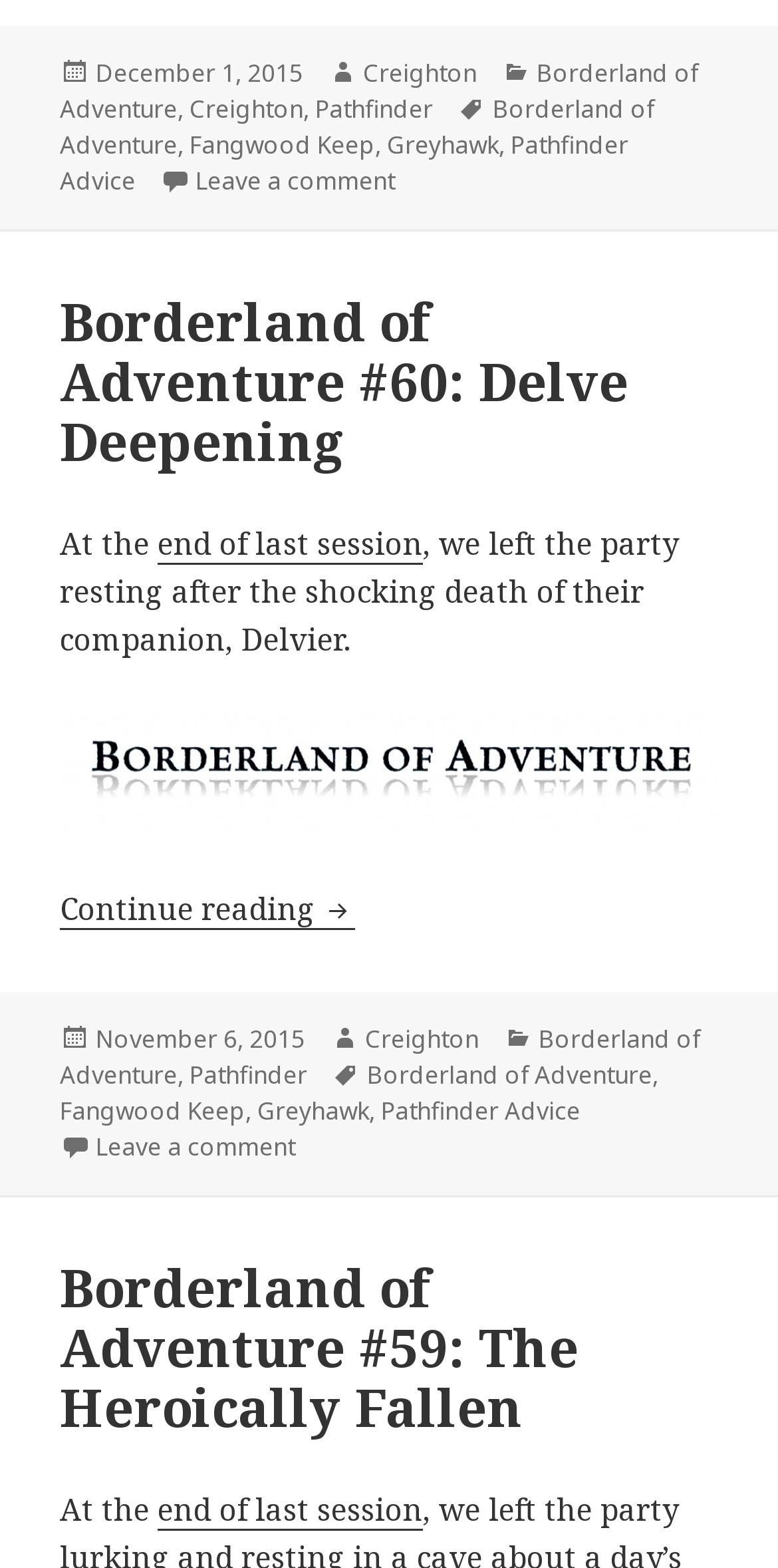How many tags are listed for the second post?
Offer a detailed and exhaustive answer to the question.

I found the number of tags listed for the second post by looking at the footer section of the webpage, where it says 'Tags' followed by four links, 'Borderland of Adventure', 'Pathfinder', 'Fangwood Keep', and 'Greyhawk'.